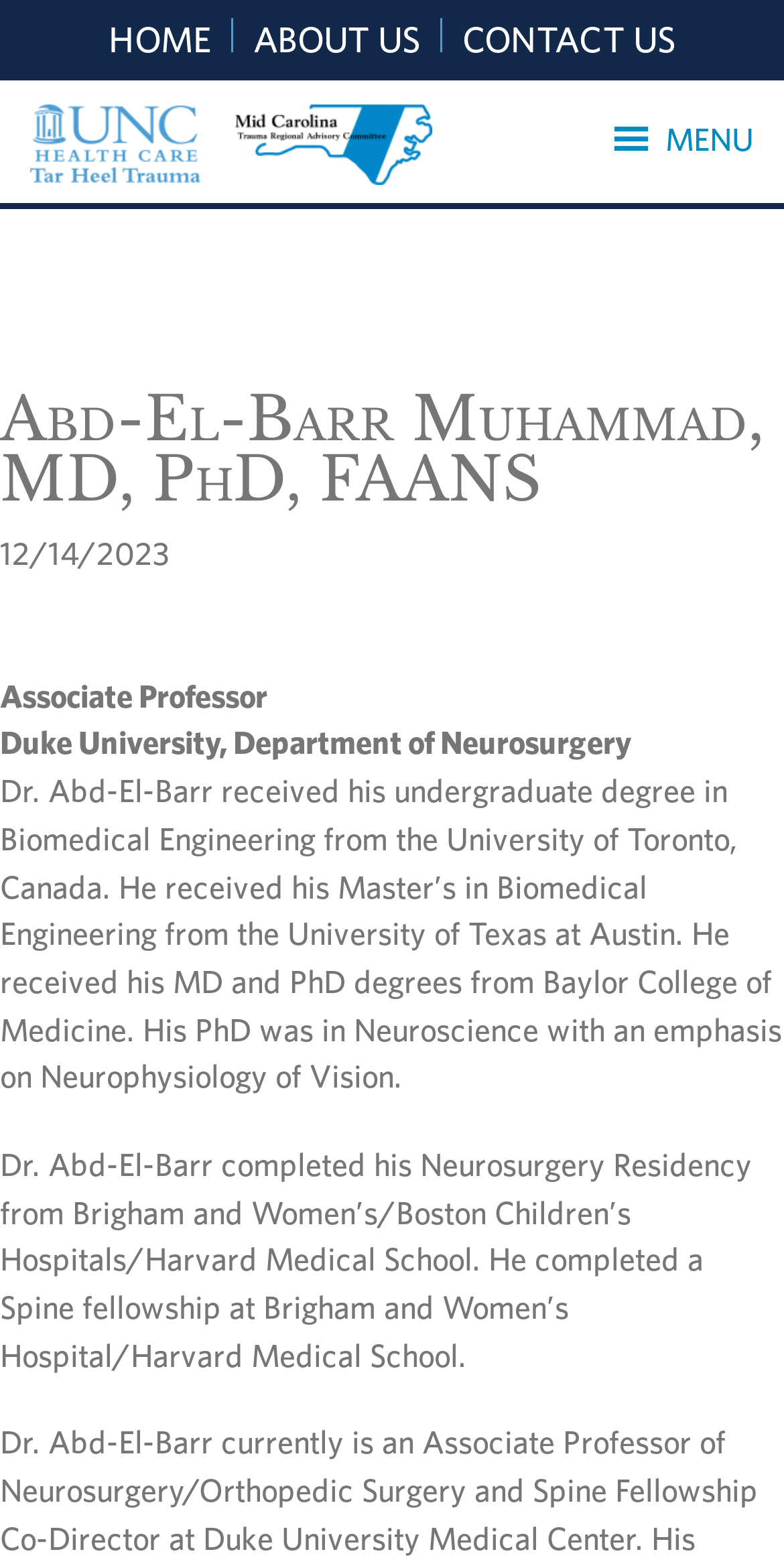Using the format (top-left x, top-left y, bottom-right x, bottom-right y), provide the bounding box coordinates for the described UI element. All values should be floating point numbers between 0 and 1: Home

[0.138, 0.012, 0.269, 0.038]